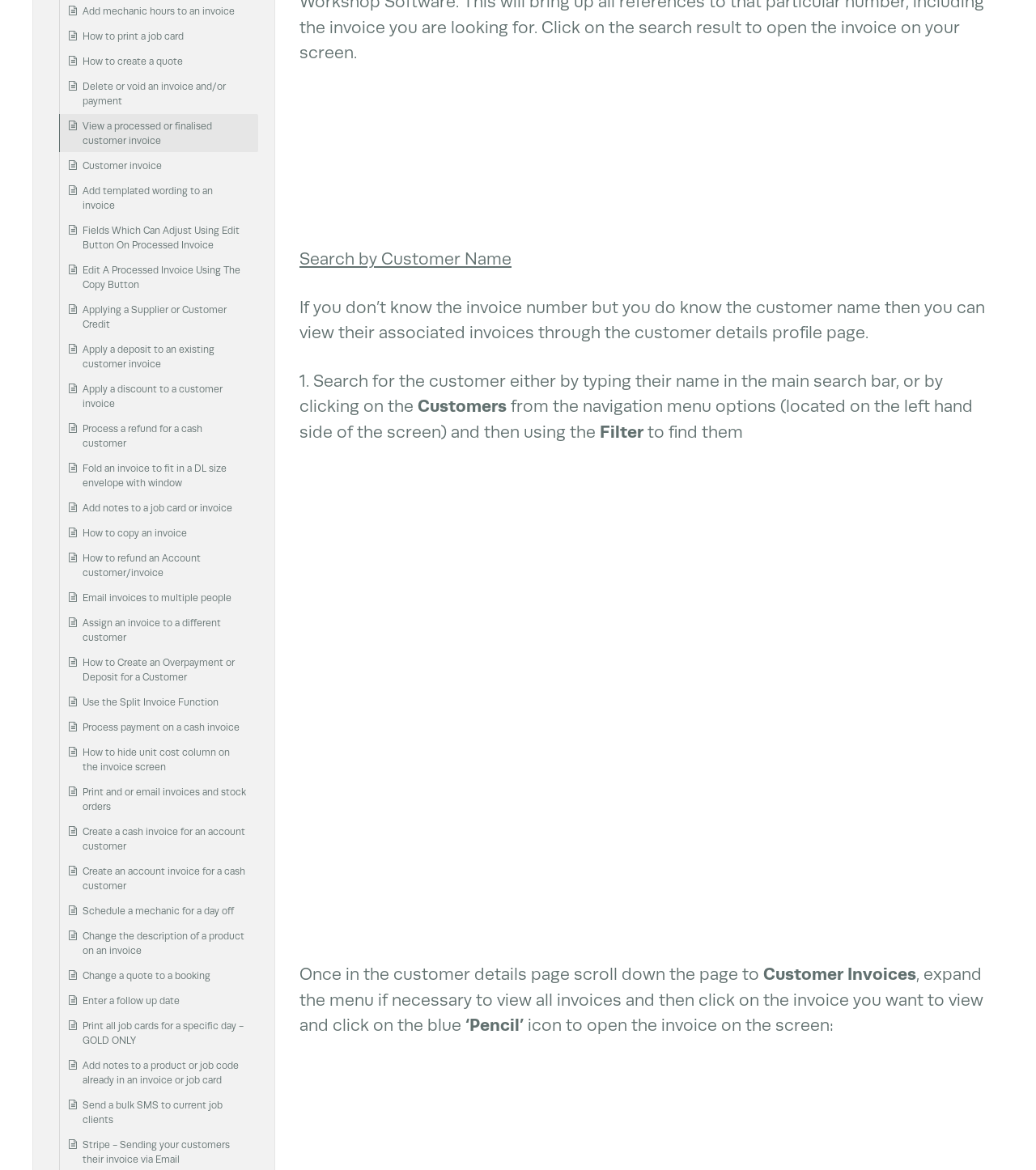What is the purpose of the 'Customer Invoices' section?
Refer to the image and provide a detailed answer to the question.

The 'Customer Invoices' section is used to view all invoices associated with a customer. This section is located in the customer details page and provides a list of all invoices related to the customer. It allows users to expand the menu if necessary and click on the invoice they want to view.